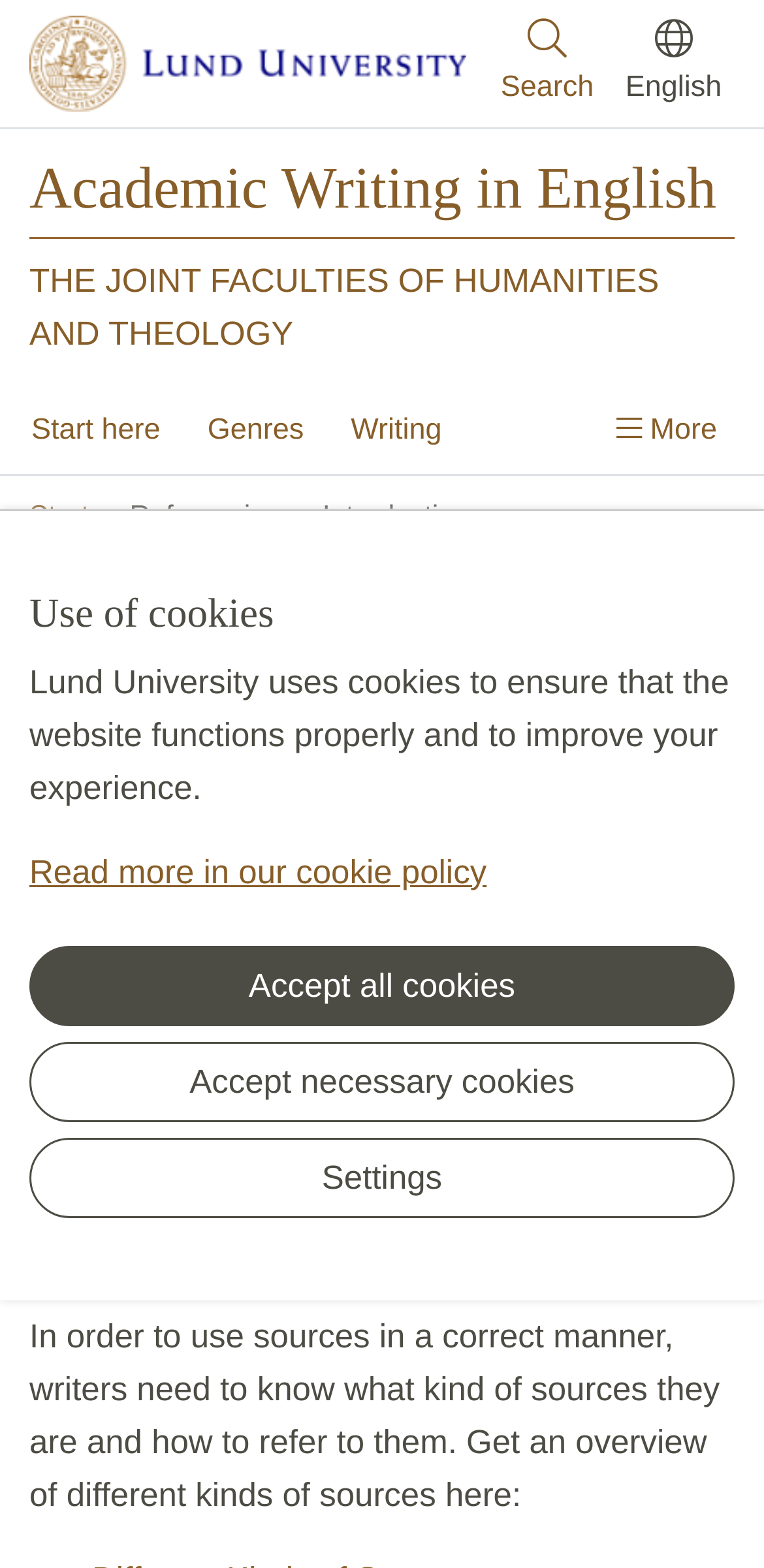Specify the bounding box coordinates of the element's region that should be clicked to achieve the following instruction: "Go to Academic Writing in English". The bounding box coordinates consist of four float numbers between 0 and 1, in the format [left, top, right, bottom].

[0.038, 0.102, 0.962, 0.14]